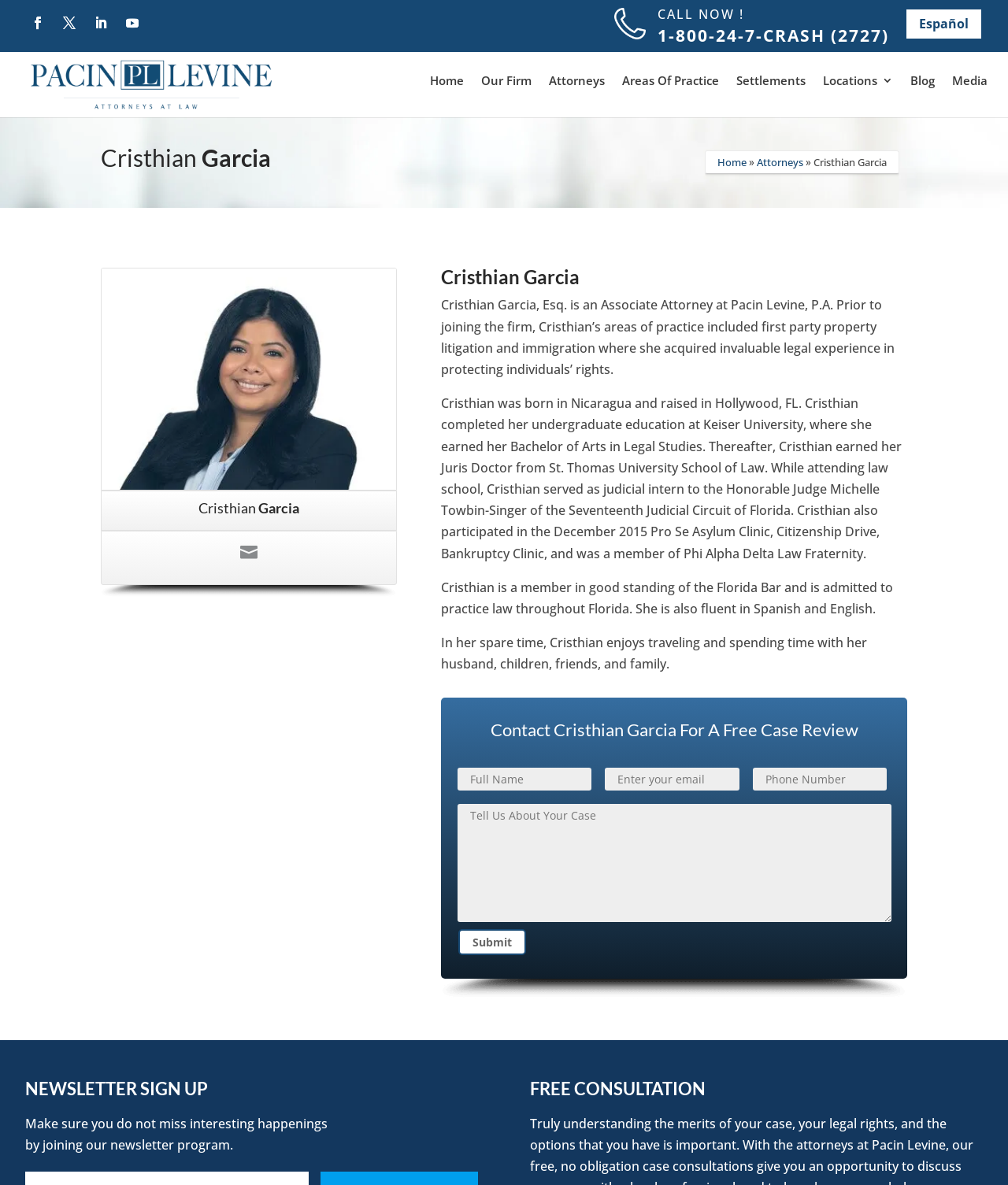What is the purpose of the form with textboxes and a submit button?
Can you provide an in-depth and detailed response to the question?

I found the answer by looking at the heading element with the text 'Contact Cristhian Garcia For A Free Case Review' which is located above the form with textboxes and a submit button, suggesting that the purpose of the form is to contact Cristhian Garcia for a free case review.